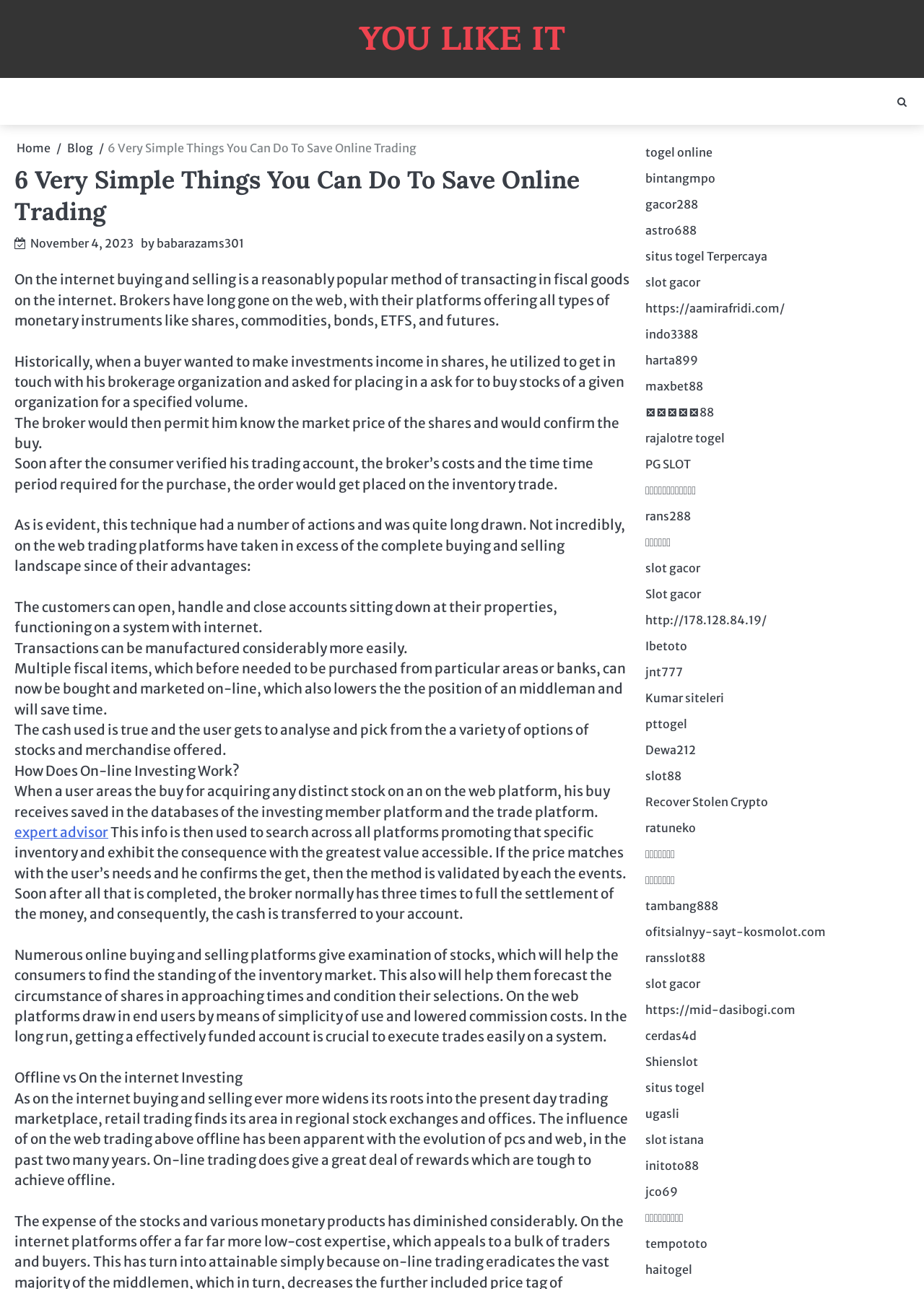Find the bounding box coordinates of the element's region that should be clicked in order to follow the given instruction: "Read the article '6 Very Simple Things You Can Do To Save Online Trading'". The coordinates should consist of four float numbers between 0 and 1, i.e., [left, top, right, bottom].

[0.016, 0.127, 0.683, 0.176]